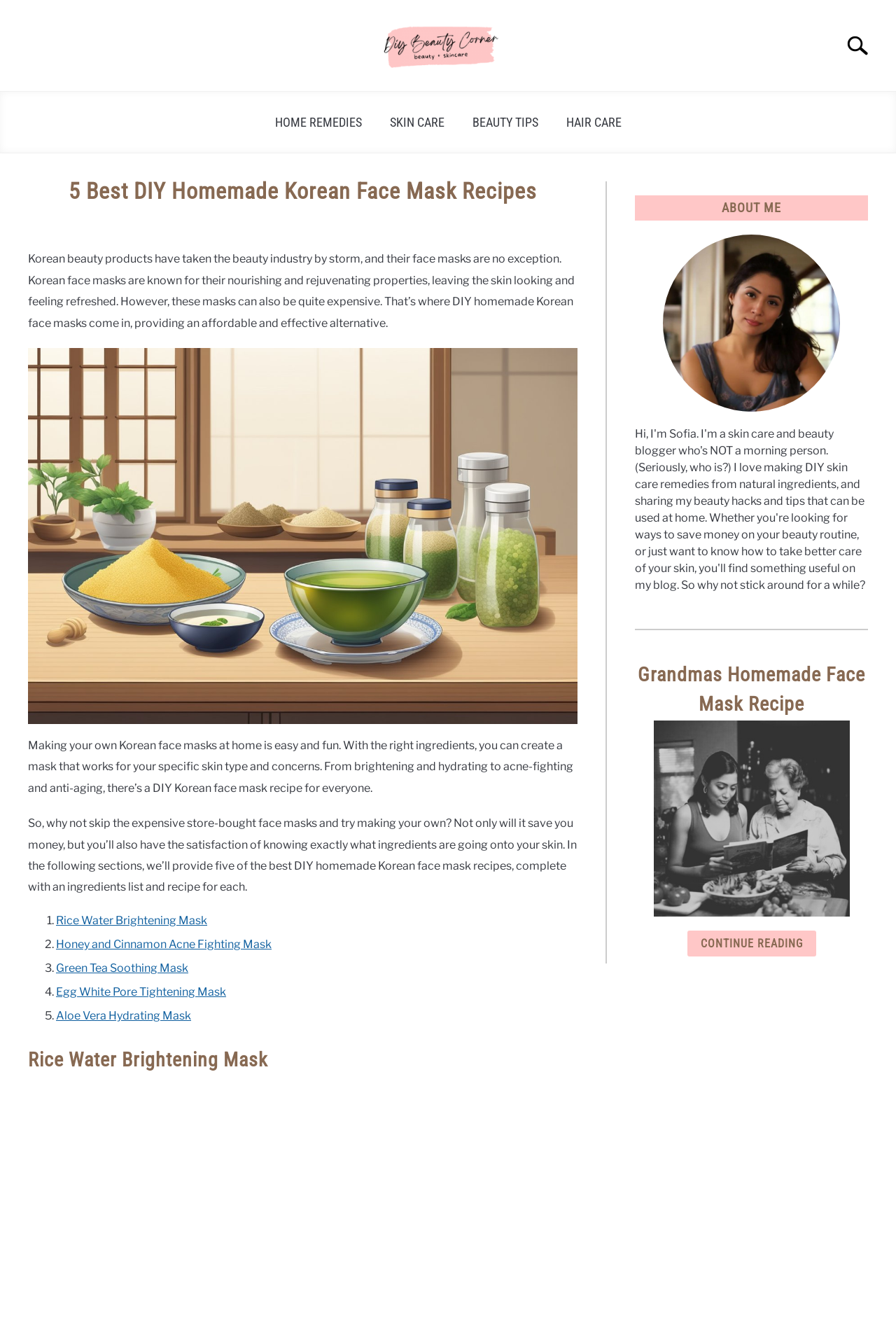Determine the bounding box coordinates for the clickable element to execute this instruction: "Learn about SKIN CARE". Provide the coordinates as four float numbers between 0 and 1, i.e., [left, top, right, bottom].

[0.419, 0.08, 0.511, 0.104]